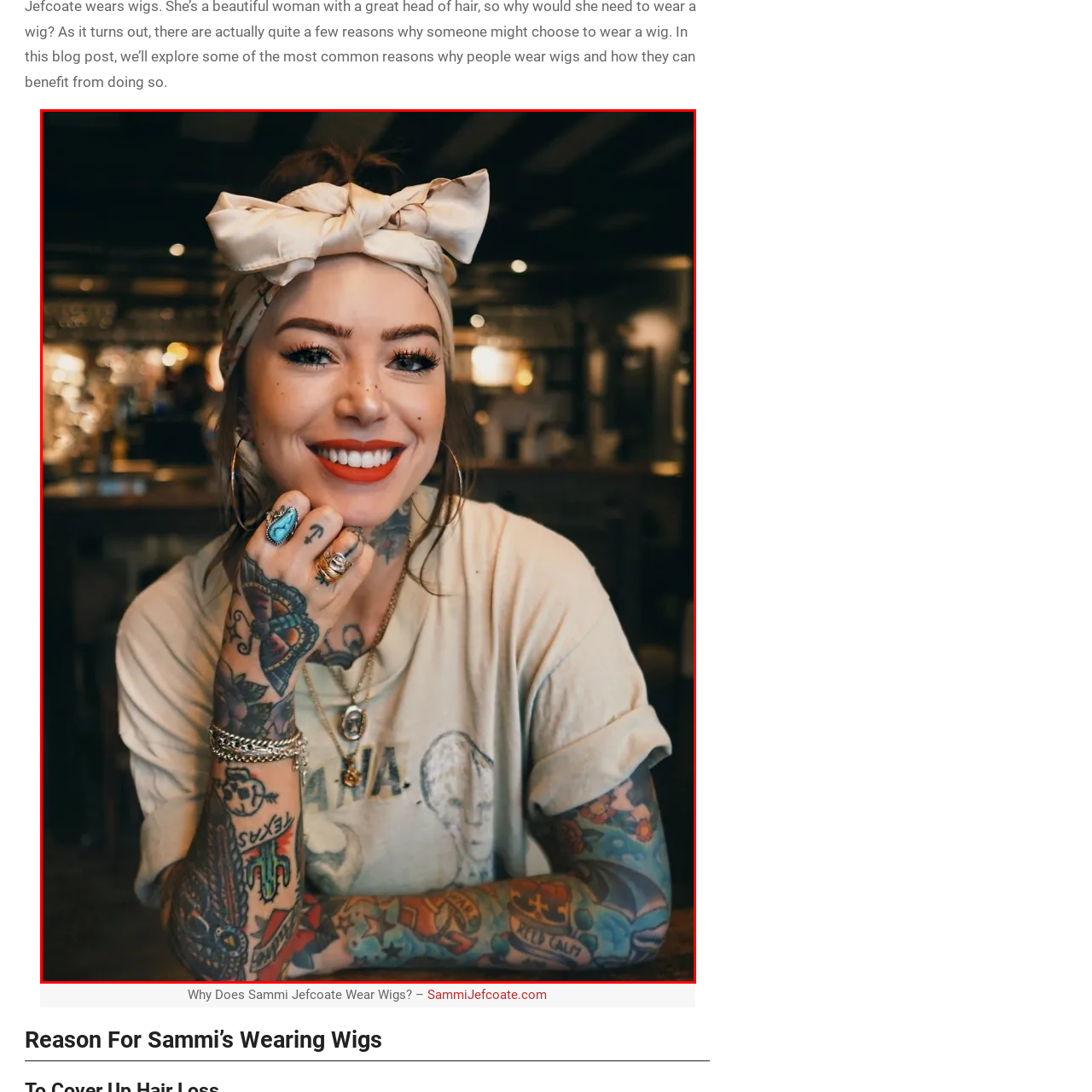What is the color of the woman's lipstick?
Please carefully analyze the image highlighted by the red bounding box and give a thorough response based on the visual information contained within that section.

The woman's enthusiastic smile reveals bright red lipstick, which enhances her cheerful demeanor and adds to her overall vibrant appearance.